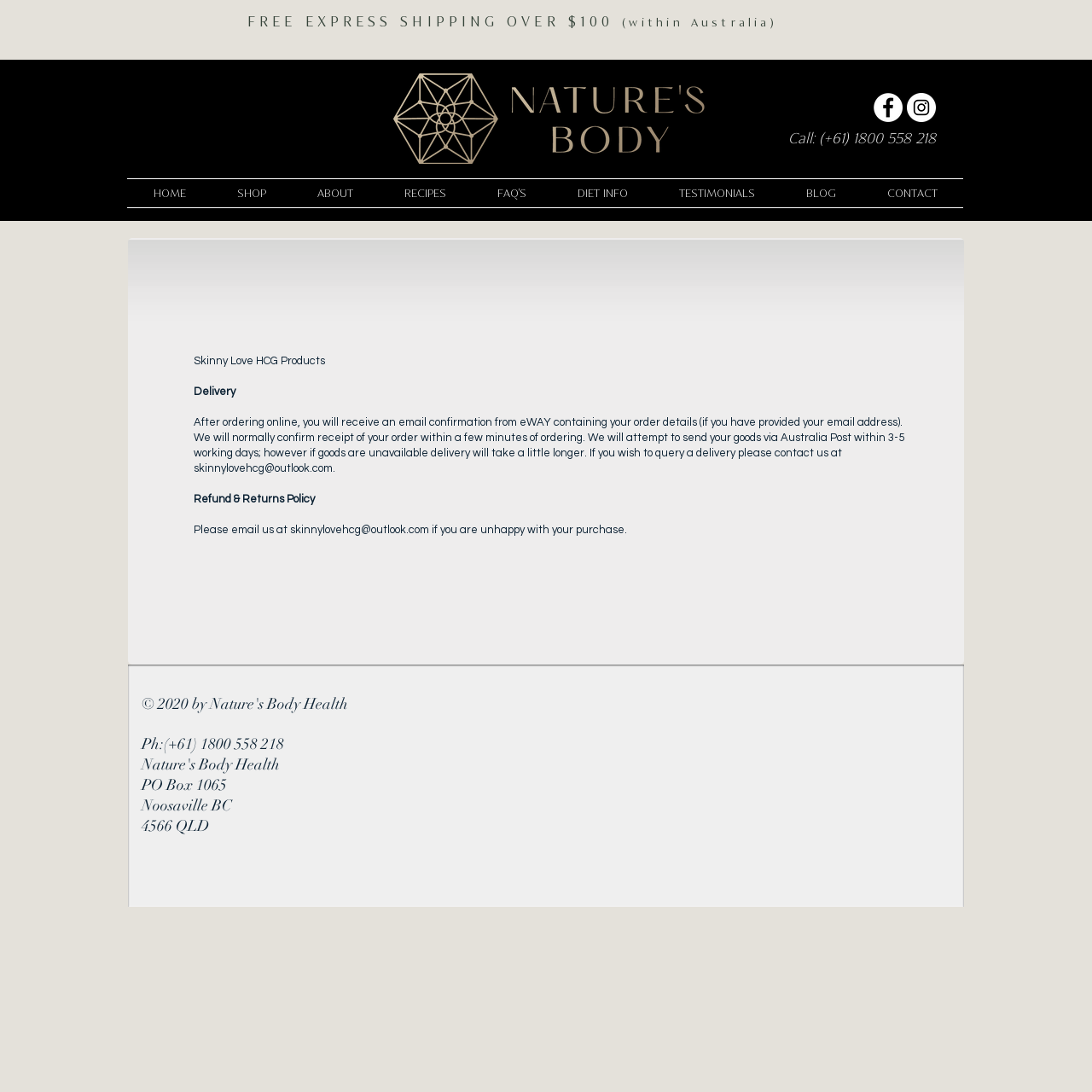What is the text of the webpage's headline?

Ph:(+61) 1800 558 218